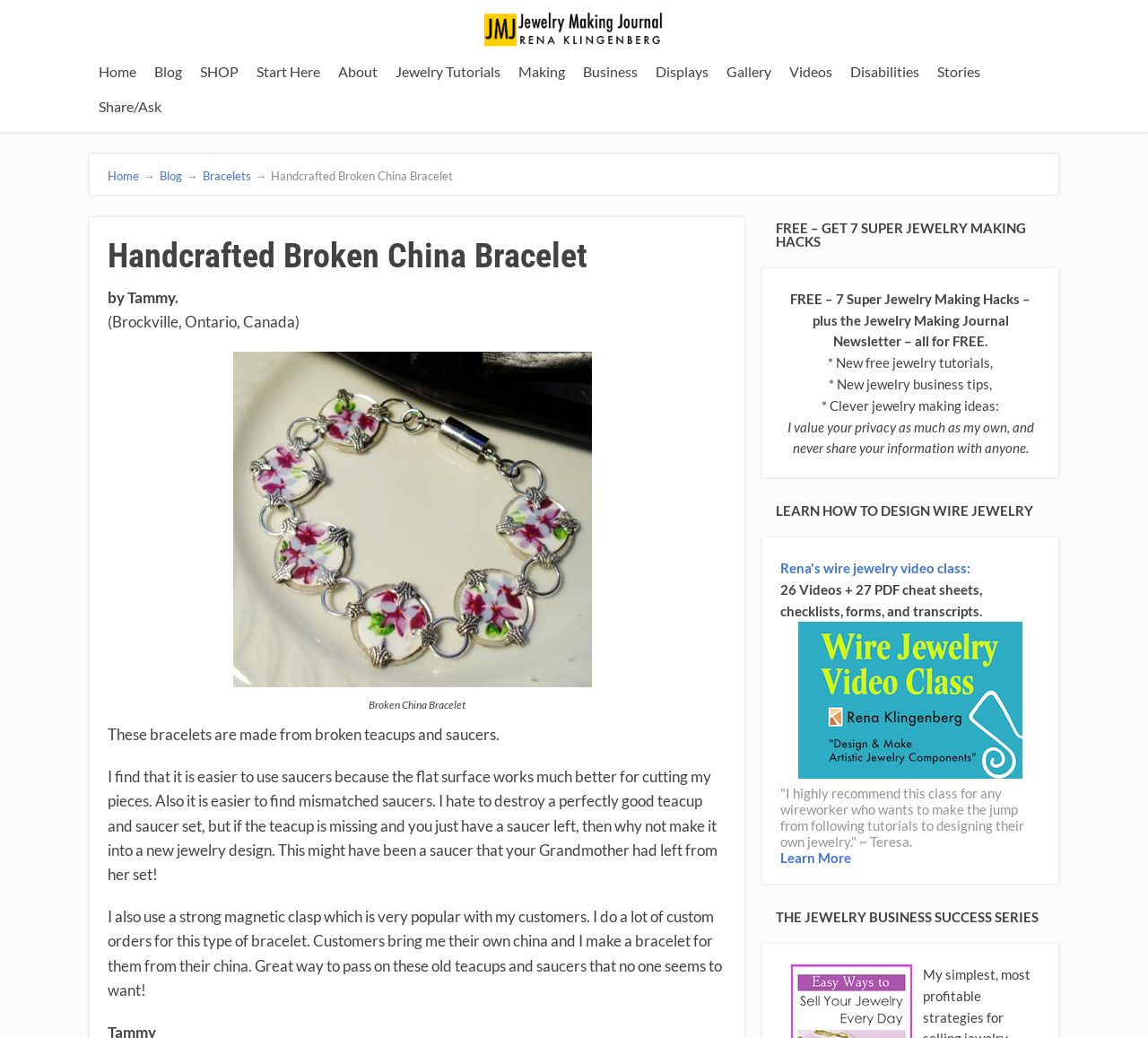Point out the bounding box coordinates of the section to click in order to follow this instruction: "Click on the 'Learn More' button".

[0.68, 0.819, 0.741, 0.834]